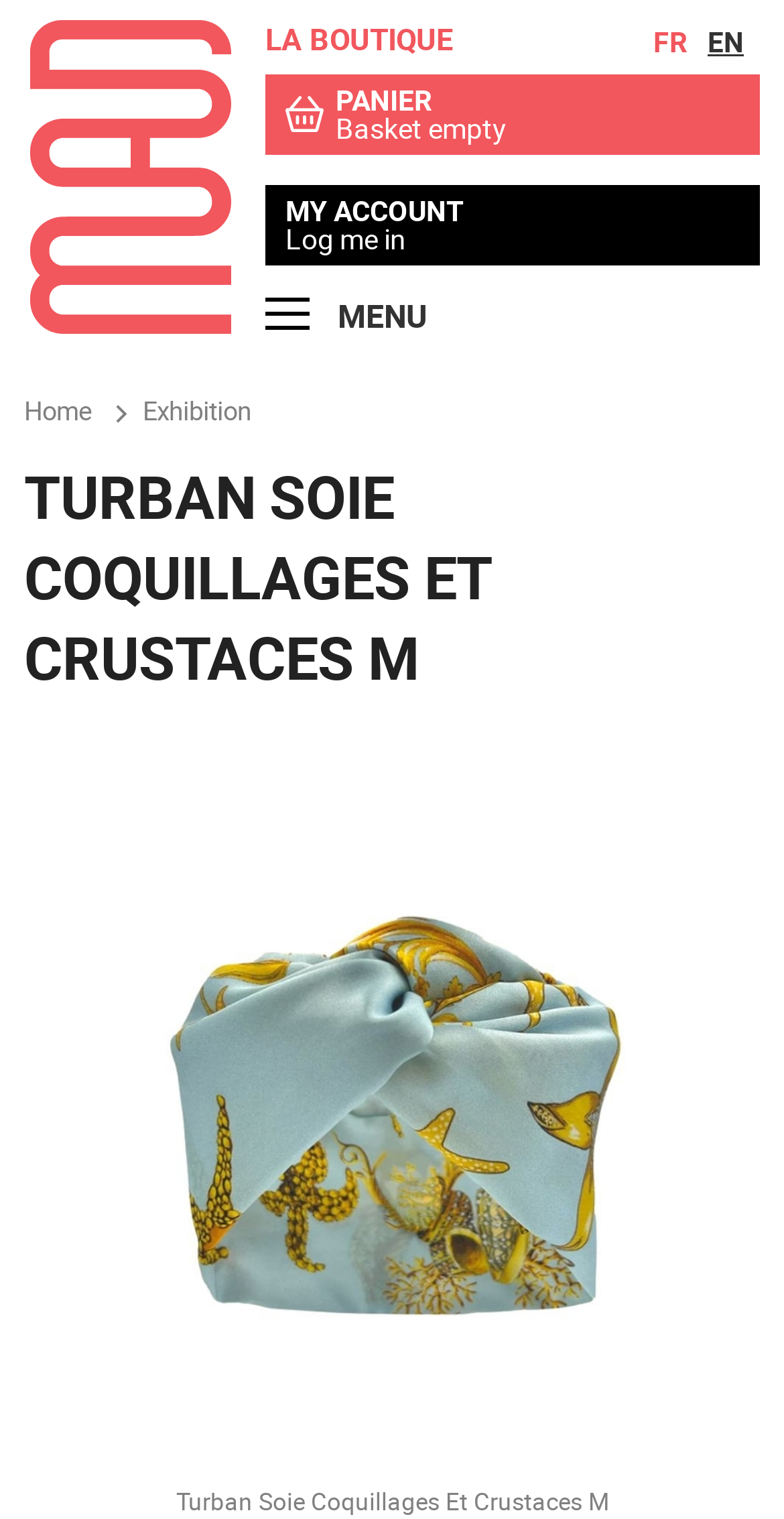Based on the visual content of the image, answer the question thoroughly: What is the name of the boutique?

I found the name of the boutique by looking at the top left corner of the webpage, where I saw a link with the text 'Home Boutique du Musée des Arts Décoratifs - 107 Rivoli', which indicates that this is the name of the boutique.